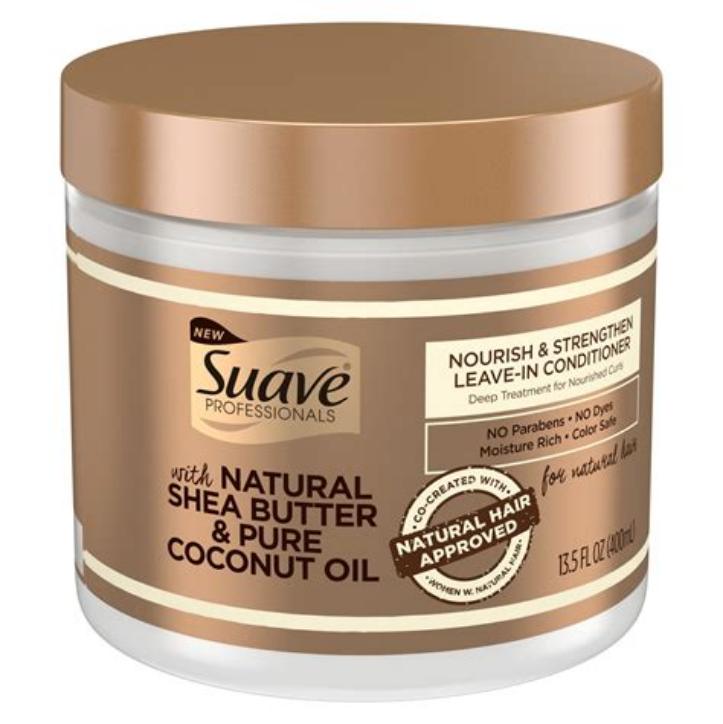Is the leave-in conditioner color-safe?
Using the information from the image, give a concise answer in one word or a short phrase.

Yes